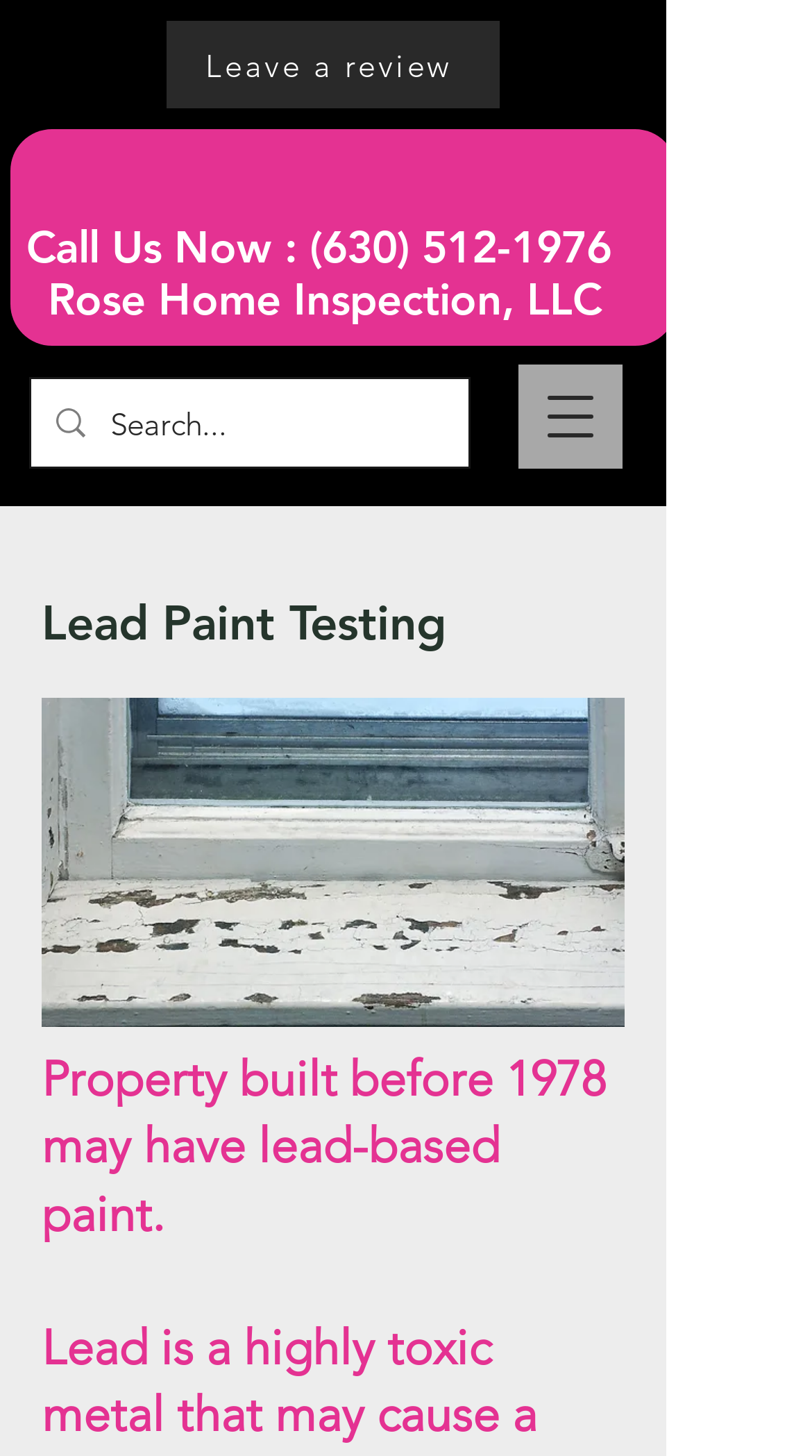Bounding box coordinates should be provided in the format (top-left x, top-left y, bottom-right x, bottom-right y) with all values between 0 and 1. Identify the bounding box for this UI element: (630) 512-1976

[0.381, 0.152, 0.753, 0.187]